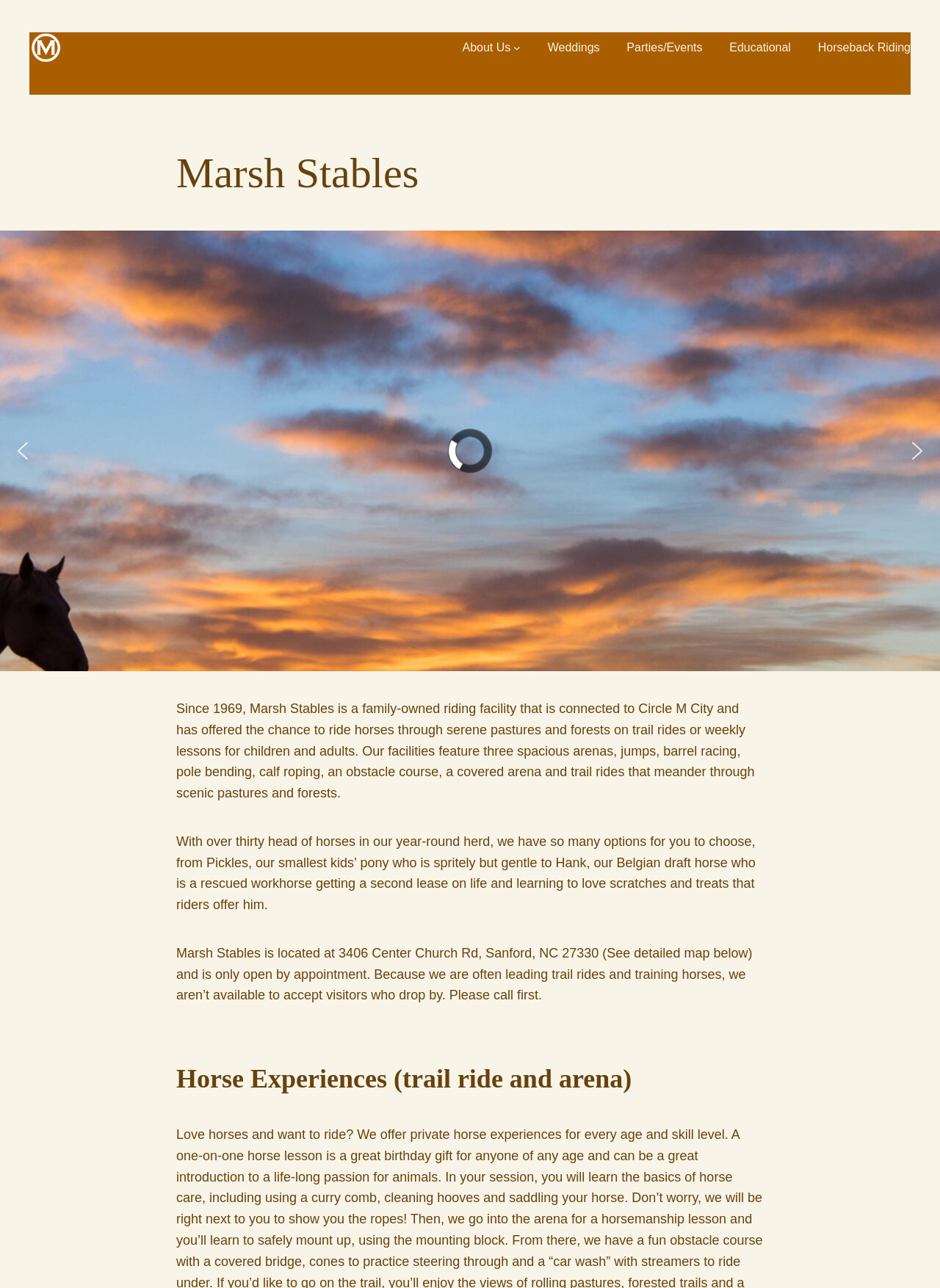What is the address of Marsh Stables?
Answer the question with a thorough and detailed explanation.

The webpage provides the address of Marsh Stables as 3406 Center Church Rd, Sanford, NC 27330, which is the answer to this question.